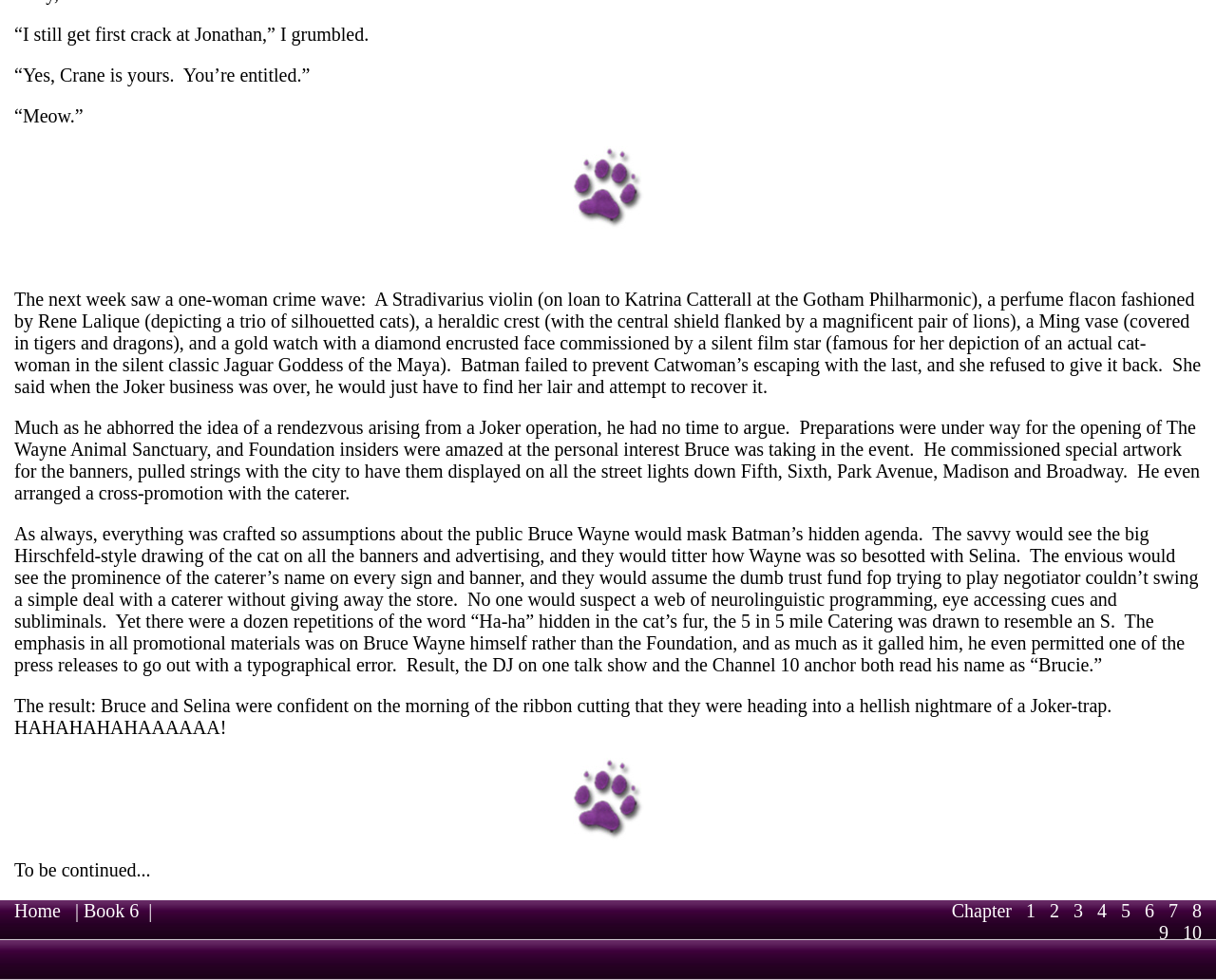For the following element description, predict the bounding box coordinates in the format (top-left x, top-left y, bottom-right x, bottom-right y). All values should be floating point numbers between 0 and 1. Description: 10

[0.973, 0.941, 0.988, 0.962]